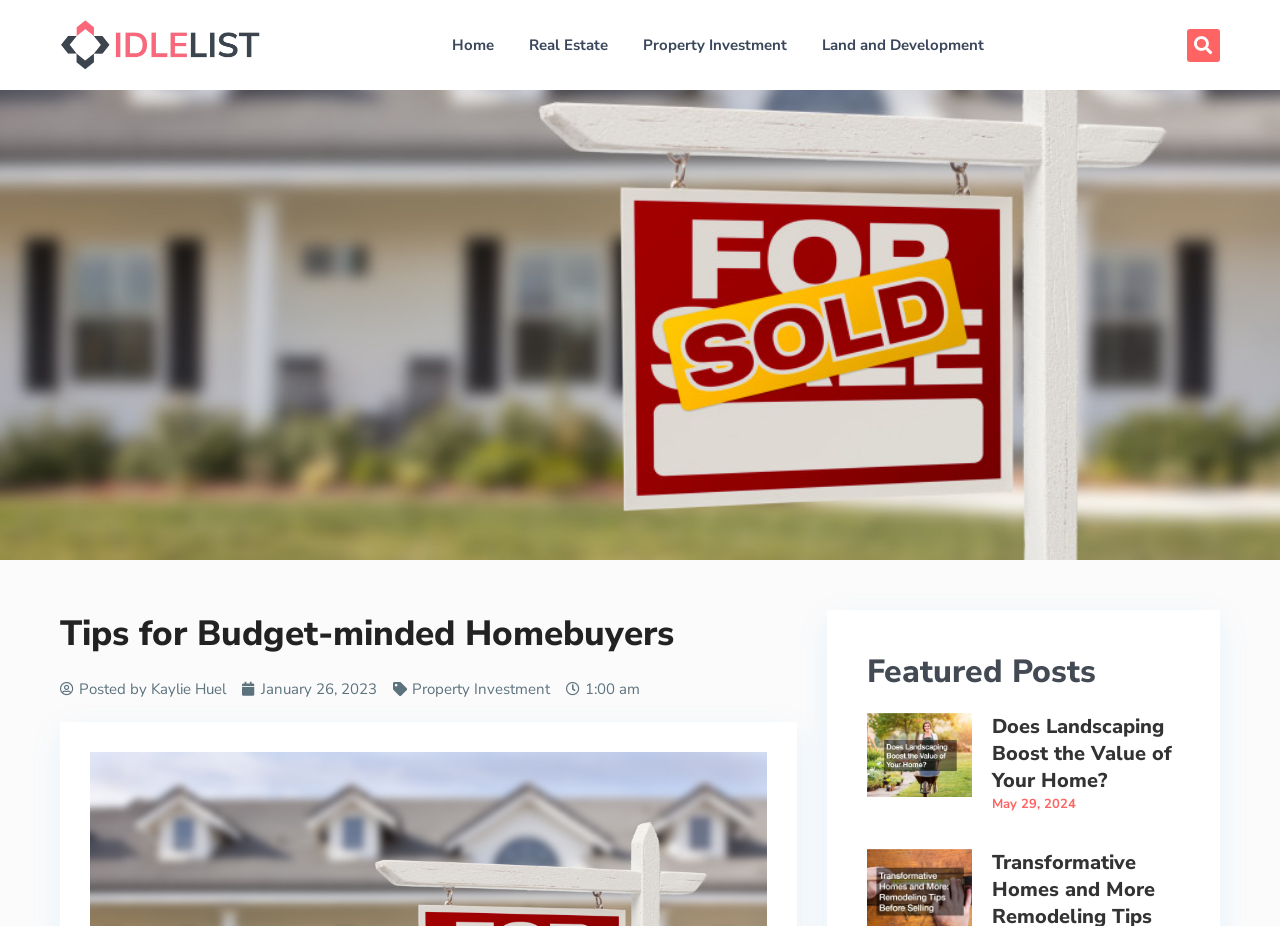What is the title of the featured post?
Look at the image and respond with a single word or a short phrase.

Does Landscaping Boost the Value of Your Home?